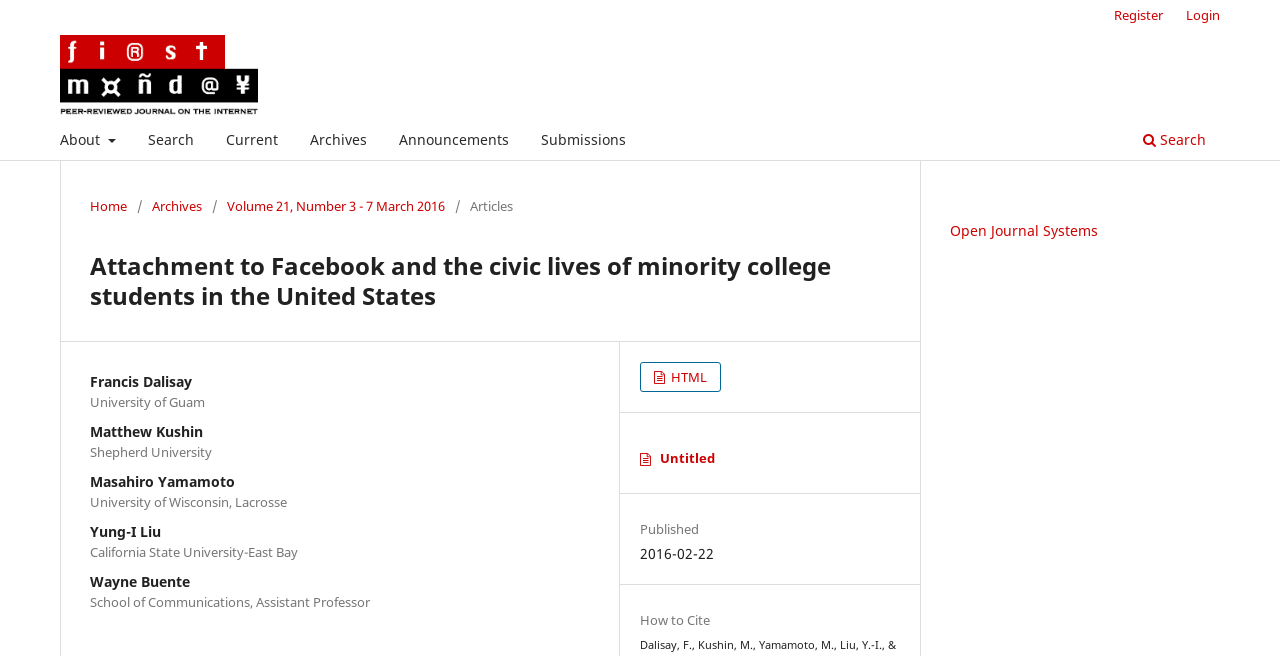Predict the bounding box of the UI element based on the description: "Open Journal Systems". The coordinates should be four float numbers between 0 and 1, formatted as [left, top, right, bottom].

[0.742, 0.337, 0.858, 0.366]